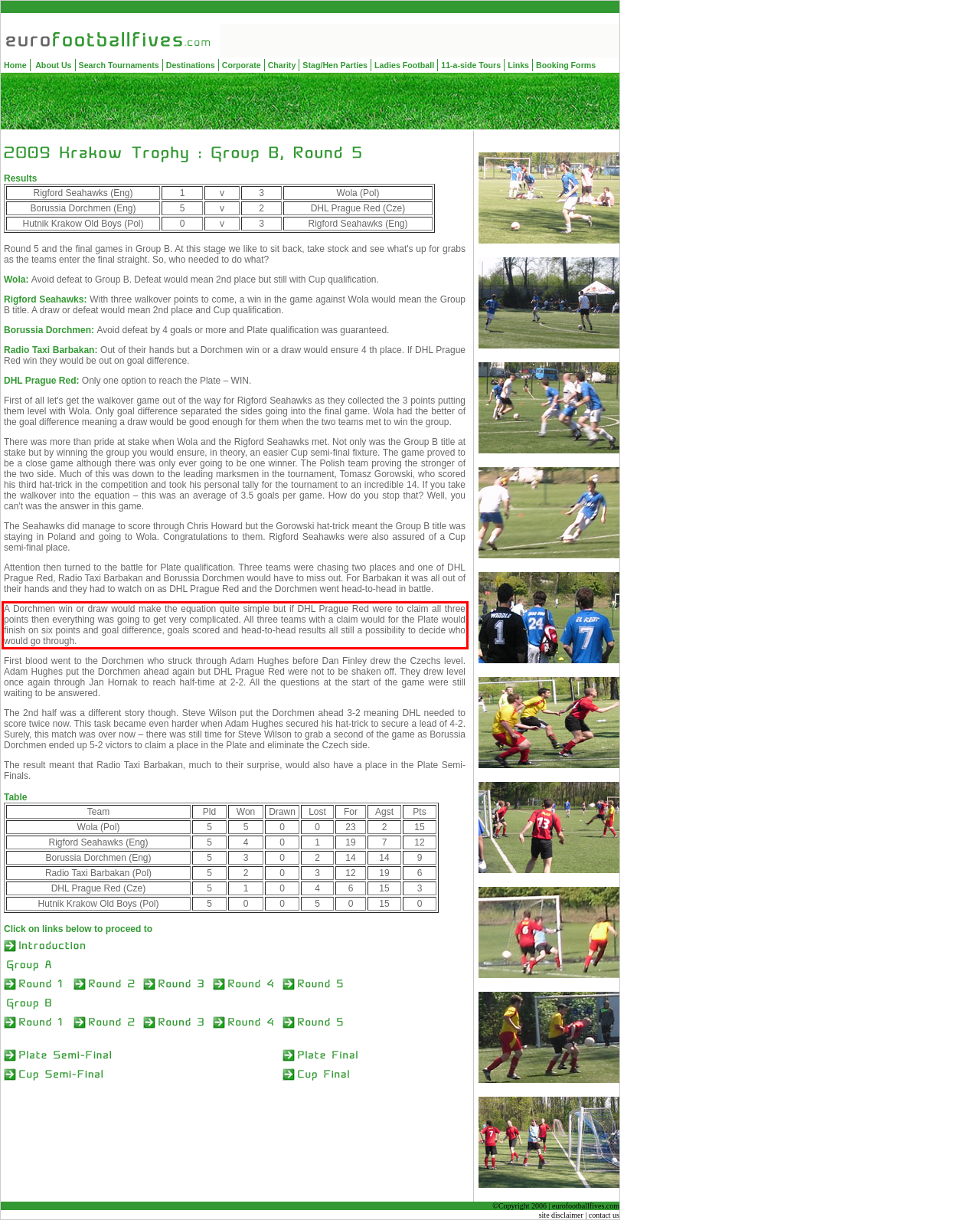Review the screenshot of the webpage and recognize the text inside the red rectangle bounding box. Provide the extracted text content.

A Dorchmen win or draw would make the equation quite simple but if DHL Prague Red were to claim all three points then everything was going to get very complicated. All three teams with a claim would for the Plate would finish on six points and goal difference, goals scored and head-to-head results all still a possibility to decide who would go through.